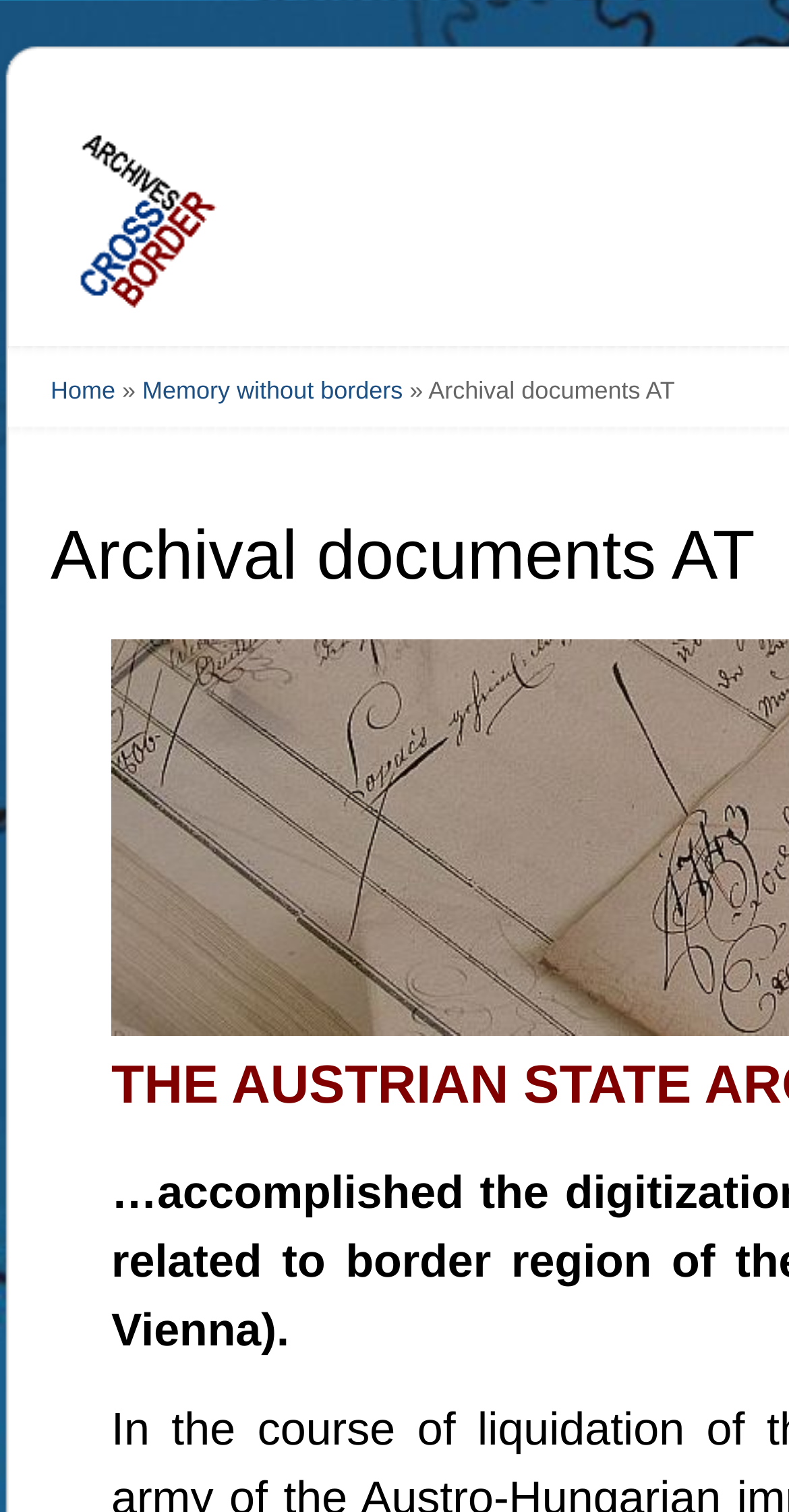Using a single word or phrase, answer the following question: 
What is the partial text at the bottom of the page?

…